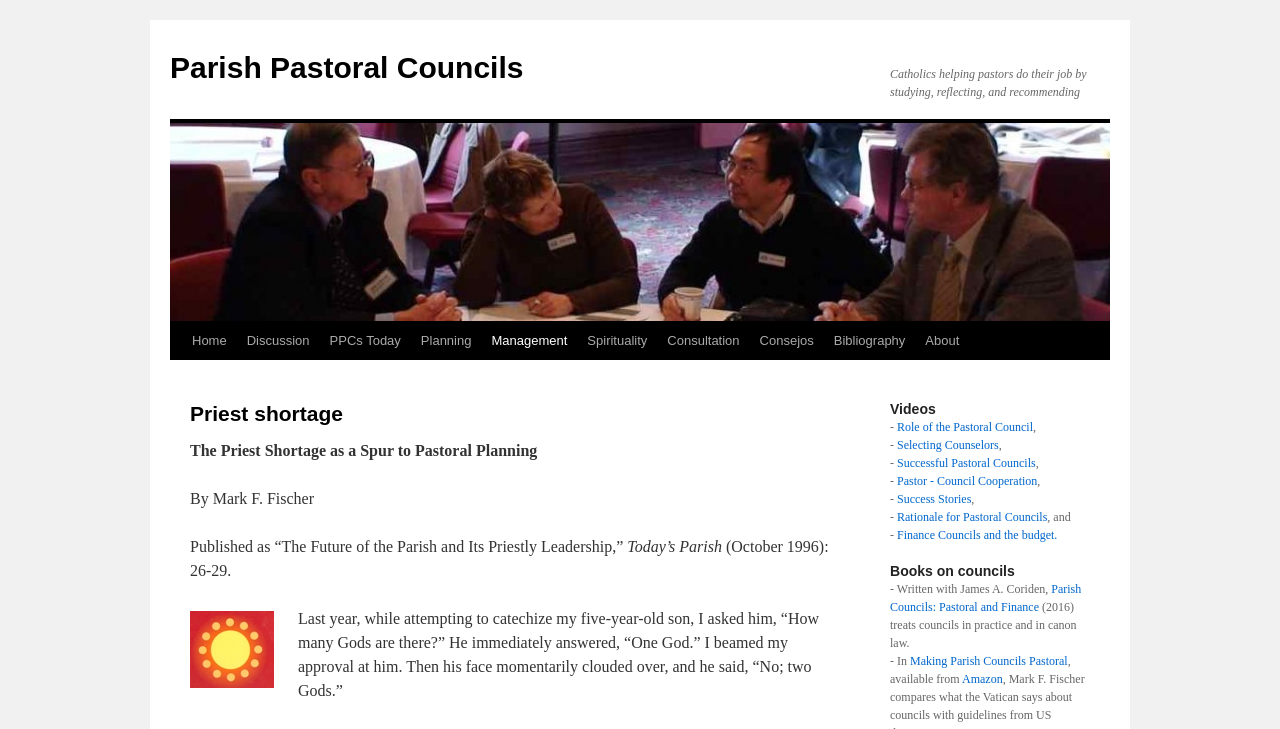Determine the bounding box coordinates for the clickable element to execute this instruction: "Click on the 'Home' link". Provide the coordinates as four float numbers between 0 and 1, i.e., [left, top, right, bottom].

[0.142, 0.442, 0.185, 0.494]